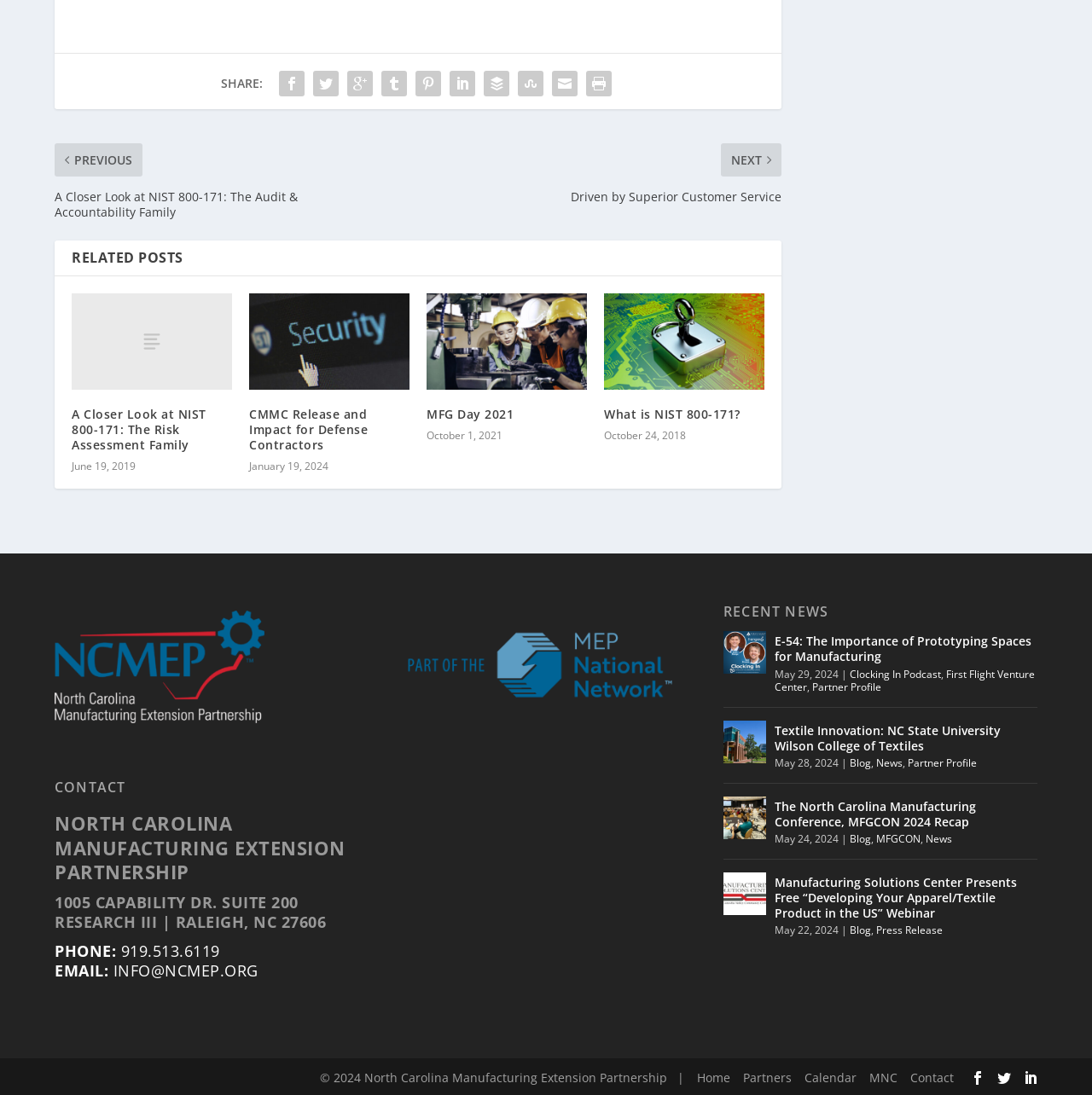Identify the bounding box coordinates of the element to click to follow this instruction: 'Contact NCMEP'. Ensure the coordinates are four float values between 0 and 1, provided as [left, top, right, bottom].

[0.05, 0.713, 0.338, 0.725]